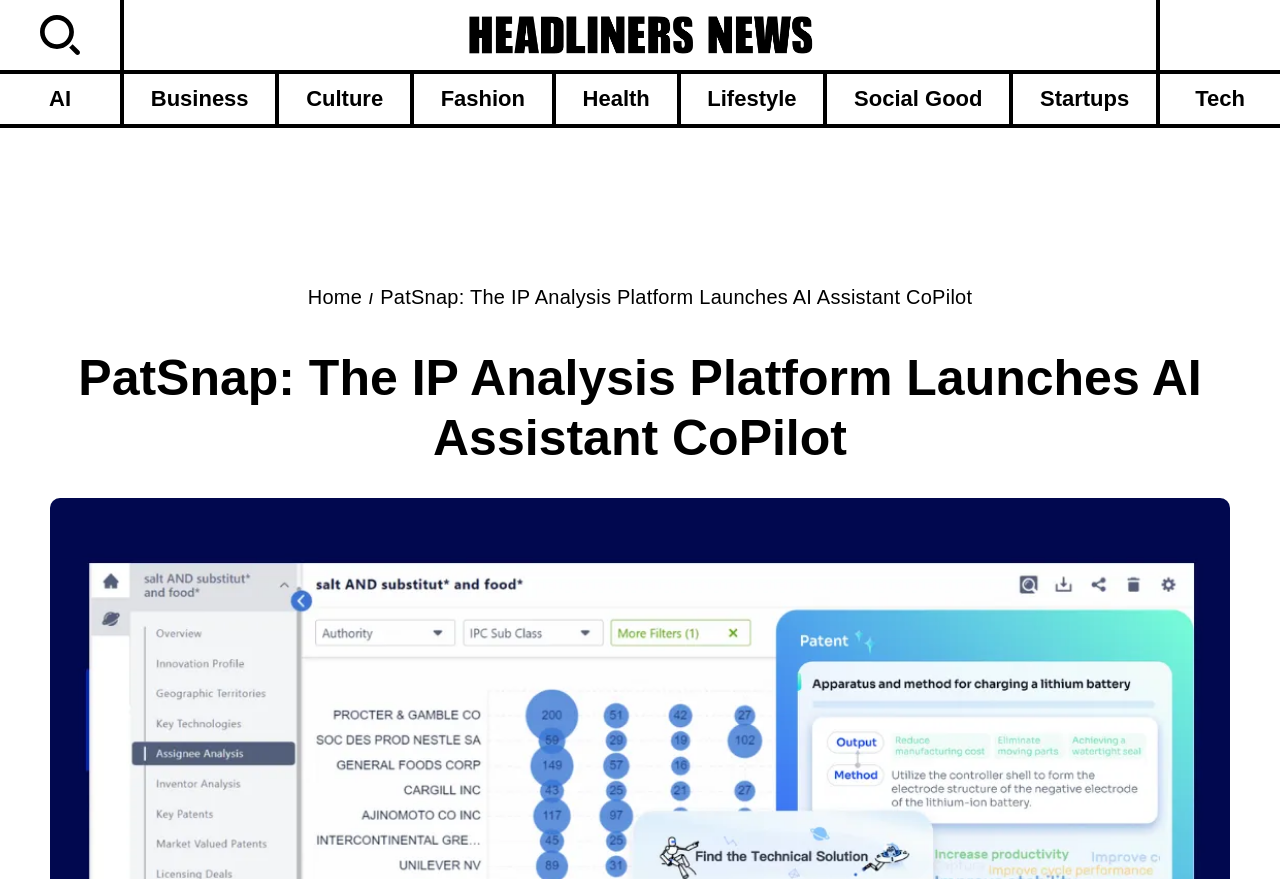Pinpoint the bounding box coordinates of the element you need to click to execute the following instruction: "Share on LinkedIn". The bounding box should be represented by four float numbers between 0 and 1, in the format [left, top, right, bottom].

None